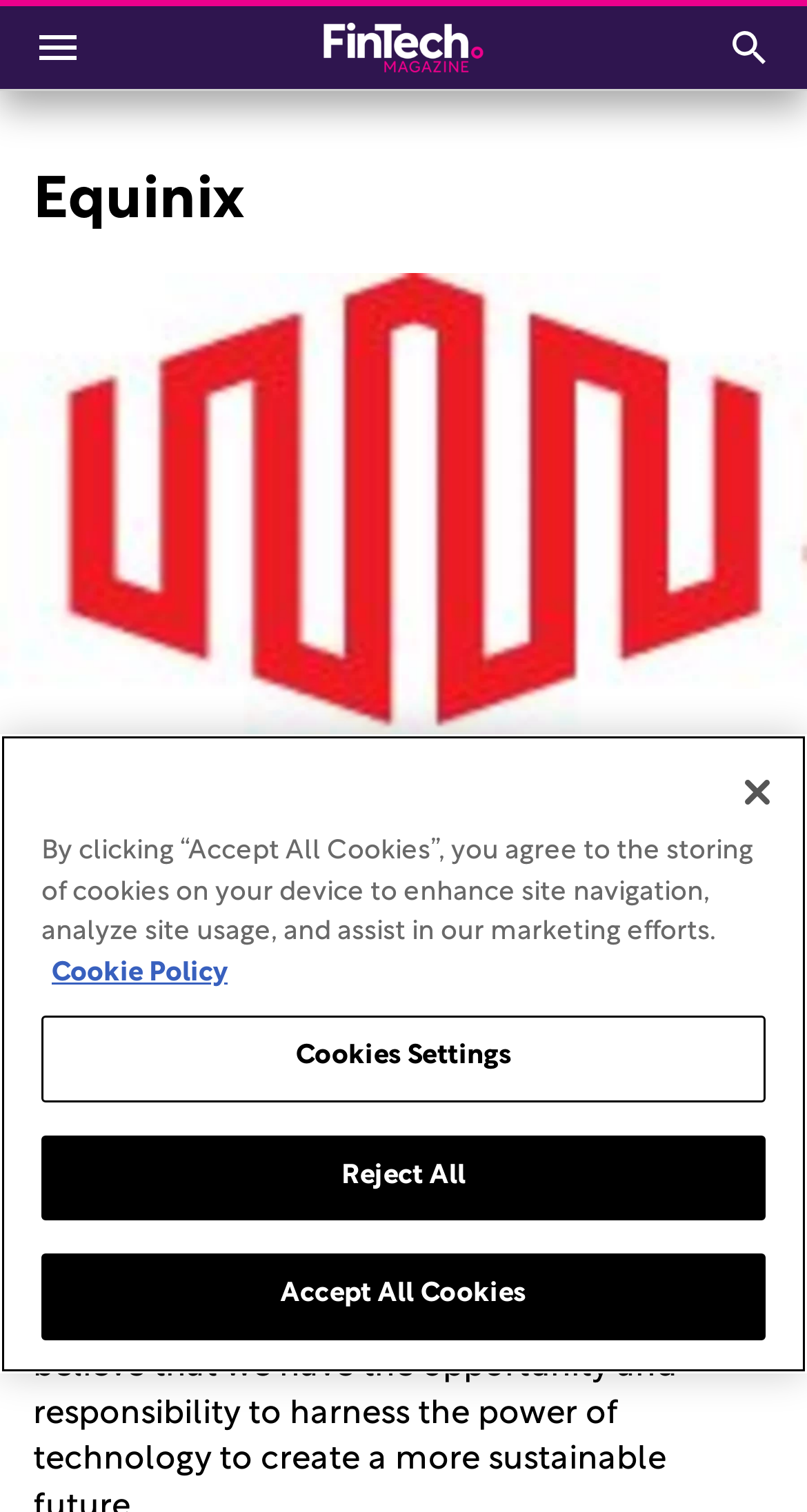Provide your answer in one word or a succinct phrase for the question: 
What is the profile picture for?

User profile